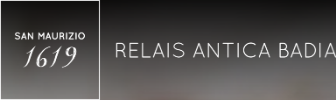Refer to the image and answer the question with as much detail as possible: What type of atmosphere is invoked by the logo's aesthetic?

The overall aesthetic of the logo invokes a sense of refinement and charm, perfectly aligning with the serene and welcoming atmosphere one could expect at a luxury spa destination.